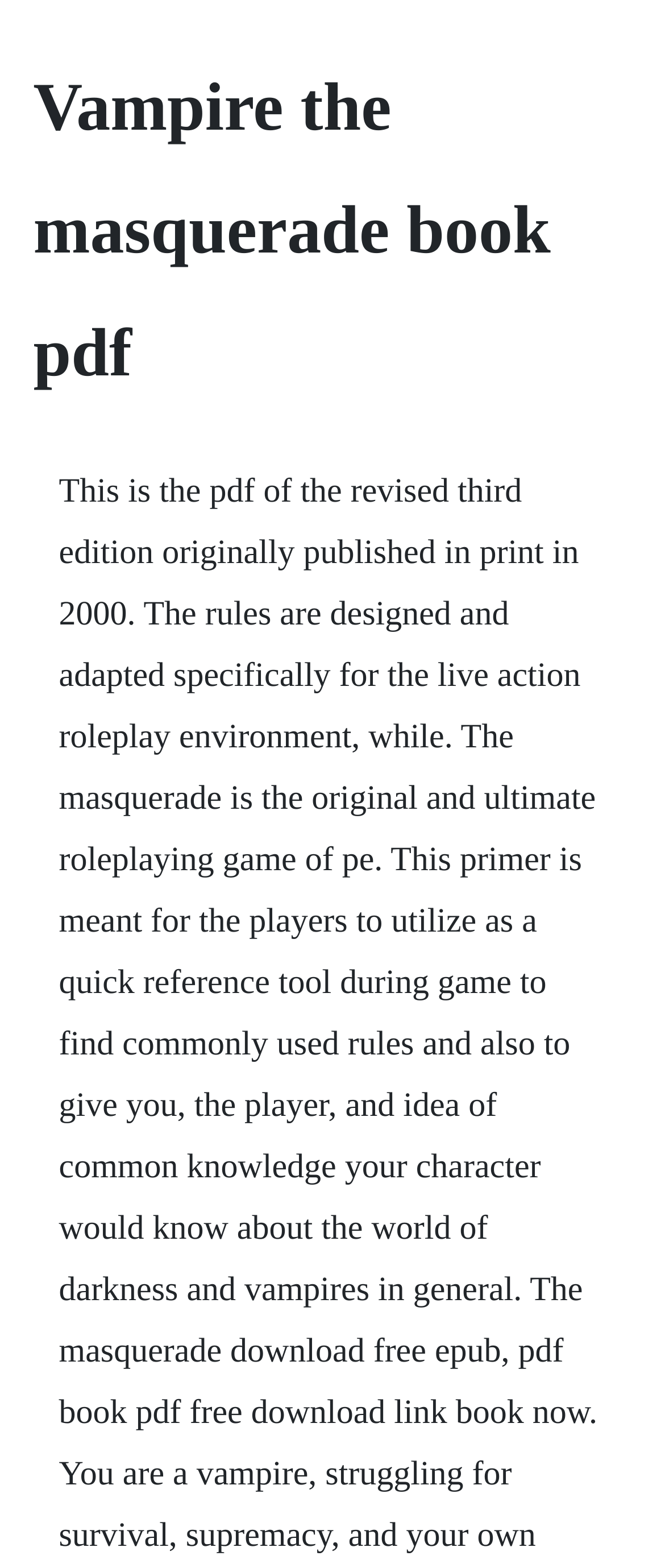Please determine the heading text of this webpage.

Vampire the masquerade book pdf